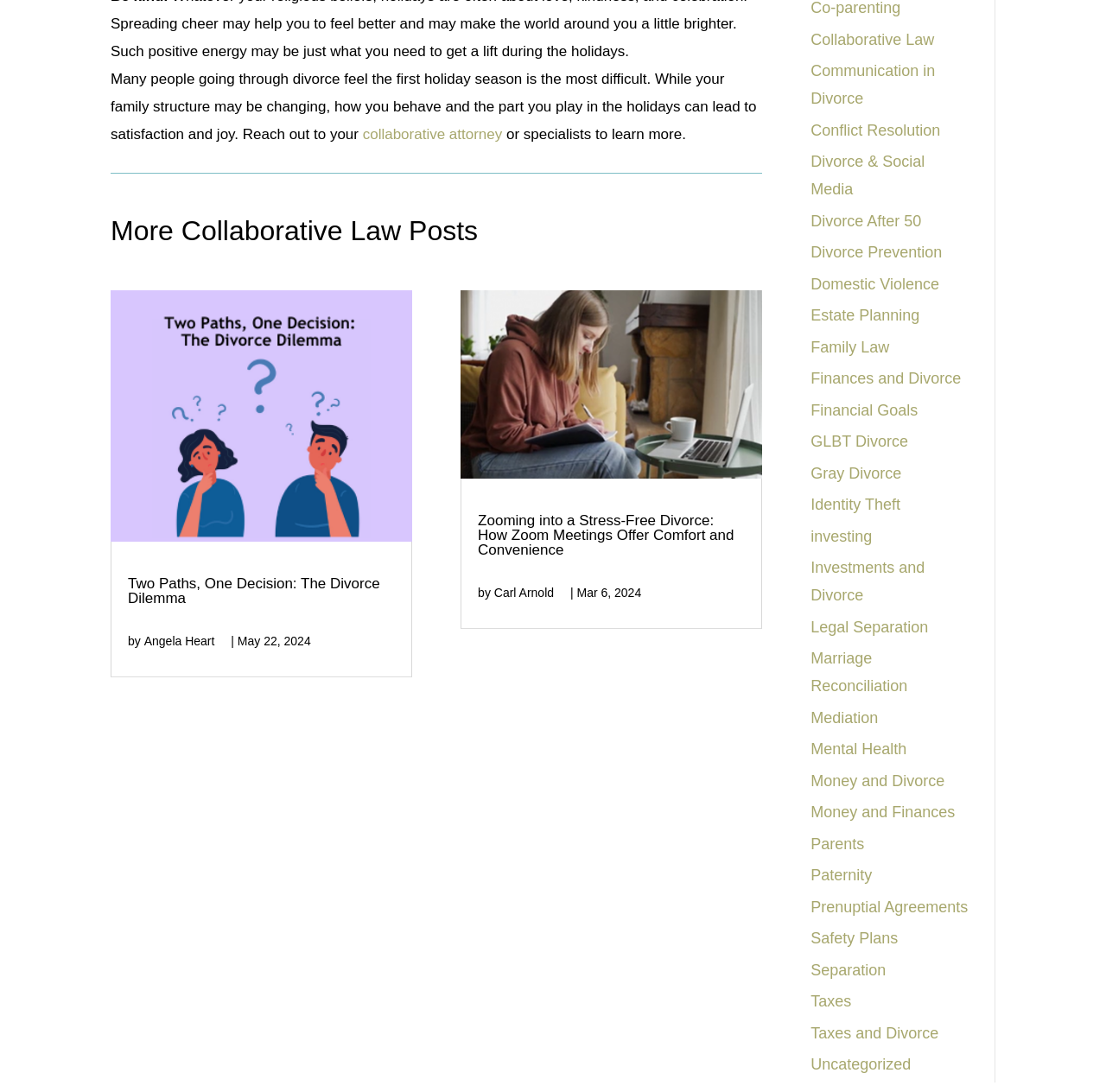Locate the bounding box of the UI element described in the following text: "Collaborative Law".

[0.733, 0.028, 0.845, 0.052]